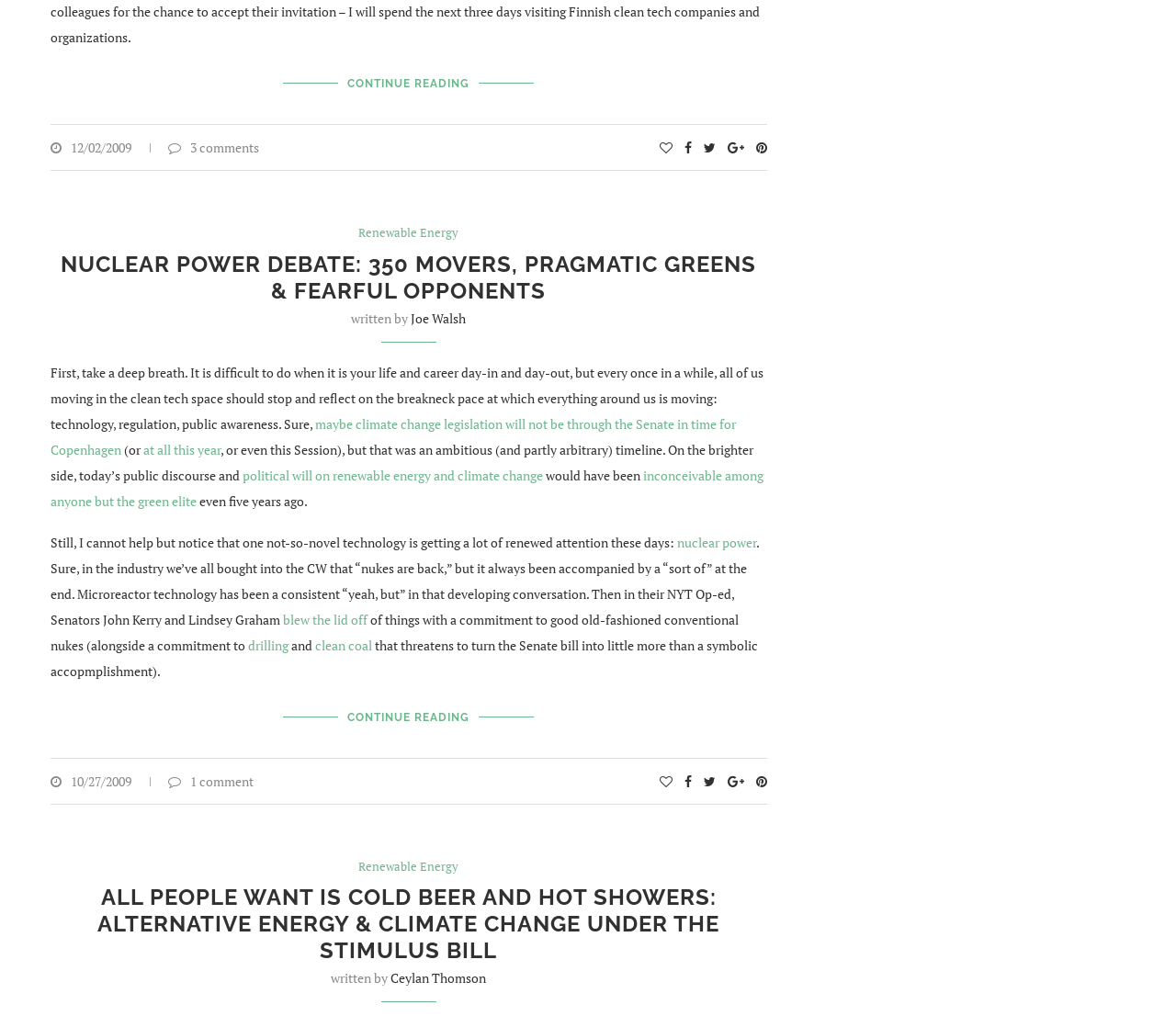Find the bounding box coordinates corresponding to the UI element with the description: "blew the lid off". The coordinates should be formatted as [left, top, right, bottom], with values as floats between 0 and 1.

[0.241, 0.601, 0.315, 0.618]